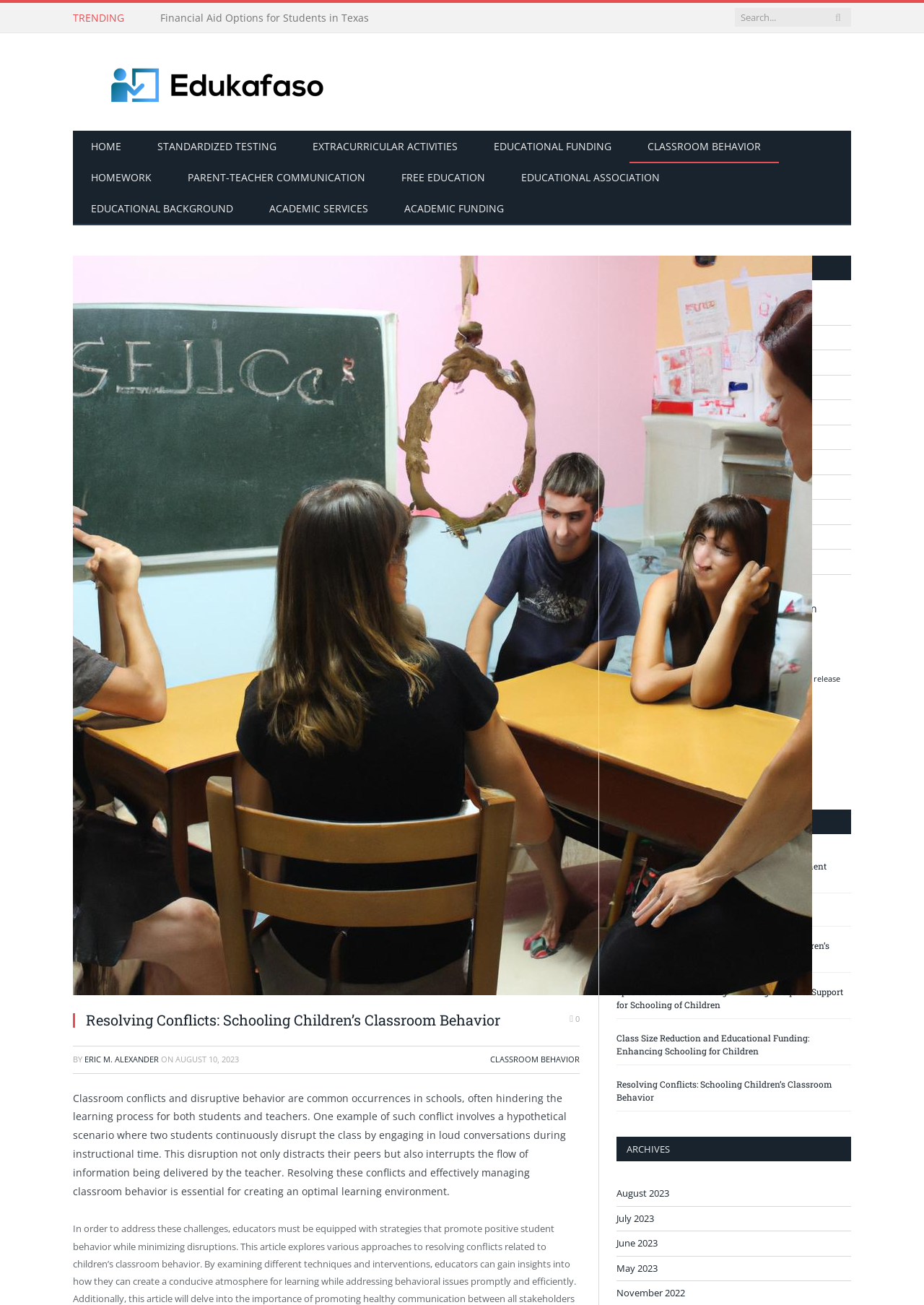Determine the bounding box coordinates of the clickable element to achieve the following action: 'Search for something'. Provide the coordinates as four float values between 0 and 1, formatted as [left, top, right, bottom].

[0.795, 0.006, 0.921, 0.02]